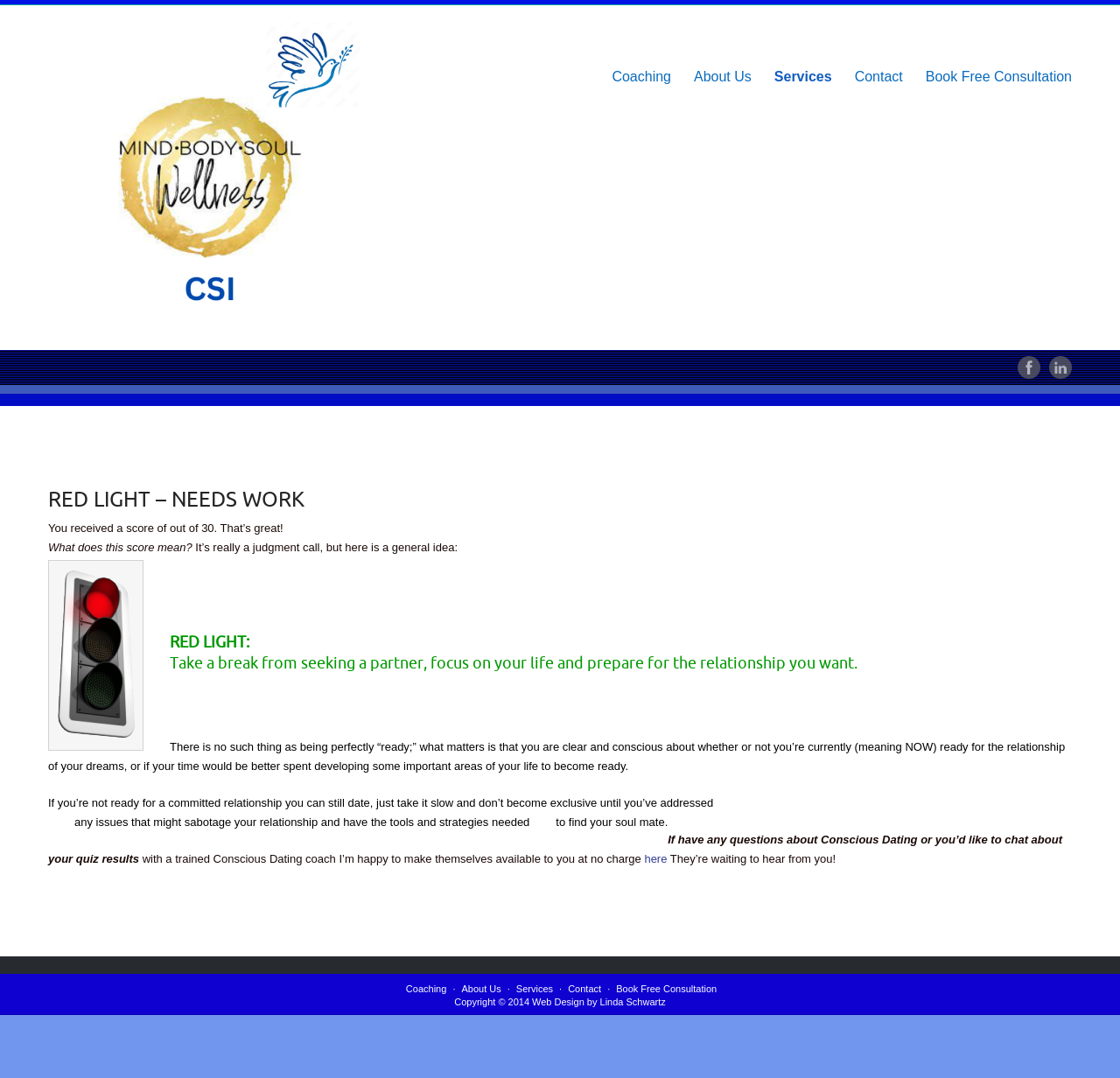Generate a thorough caption detailing the webpage content.

The webpage is about Relationship & Fitness Coaching Center, with a prominent header "RED LIGHT - NEEDS WORK" at the top. Below the header, there is a logo image and a navigation menu with links to "Coaching", "About Us", "Services", "Contact", and "Book Free Consultation". 

The main content of the page is an article that discusses the meaning of a score received by the user. The article starts with a heading "RED LIGHT: Take a break from seeking a partner, focus on your life and prepare for the relationship you want." followed by several paragraphs of text that explain what the score means and provide guidance on how to prepare for a relationship. 

The text is divided into several sections, with headings and paragraphs that provide a clear structure to the content. There are no images in the main content area, only text. 

At the bottom of the page, there is a footer section with a copyright notice and a mention of the web design by Linda Schwartz. The navigation menu is repeated at the bottom of the page, providing easy access to the main sections of the website.